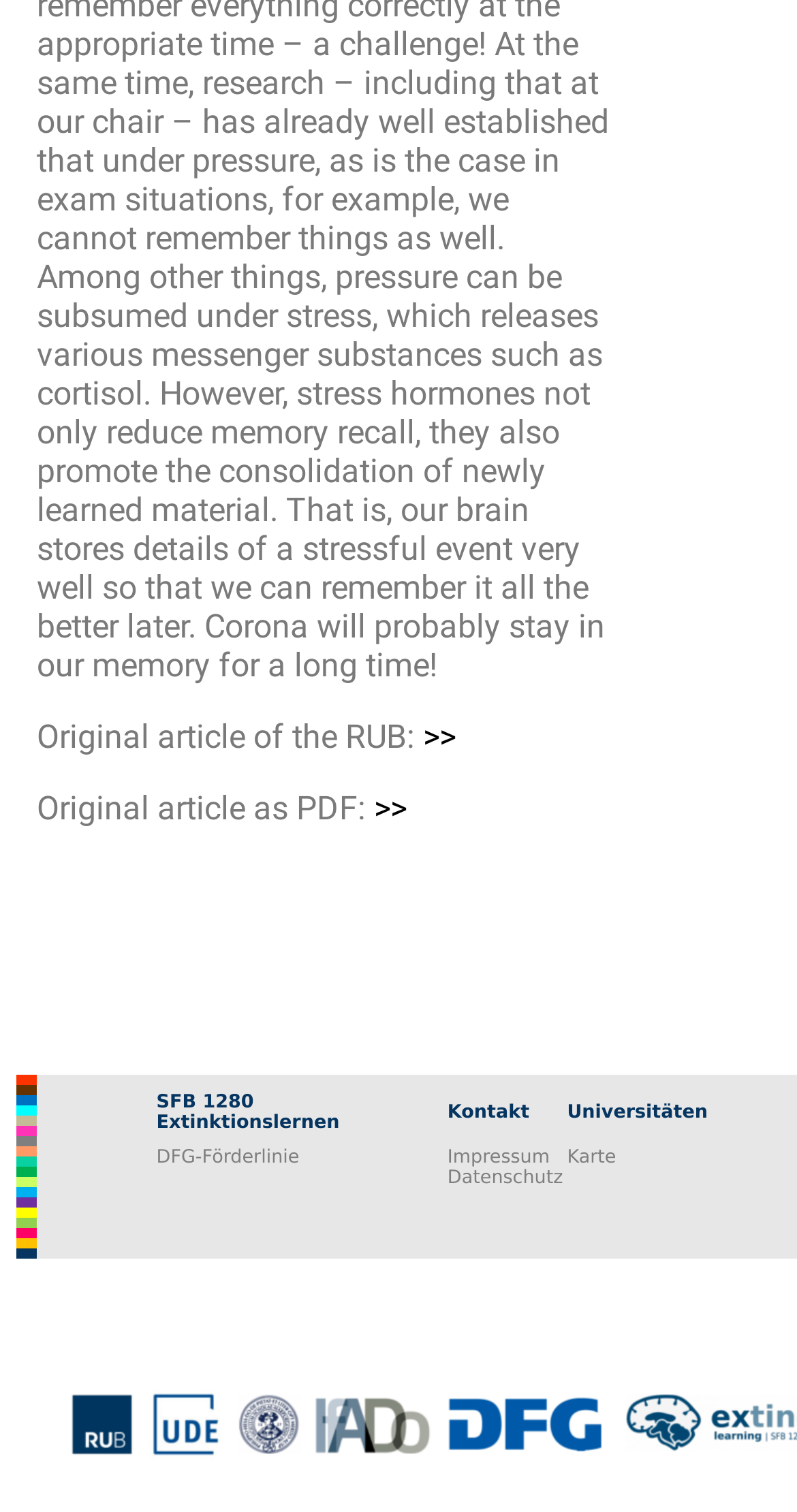Answer the question using only one word or a concise phrase: How many links are in the second row of the table?

3